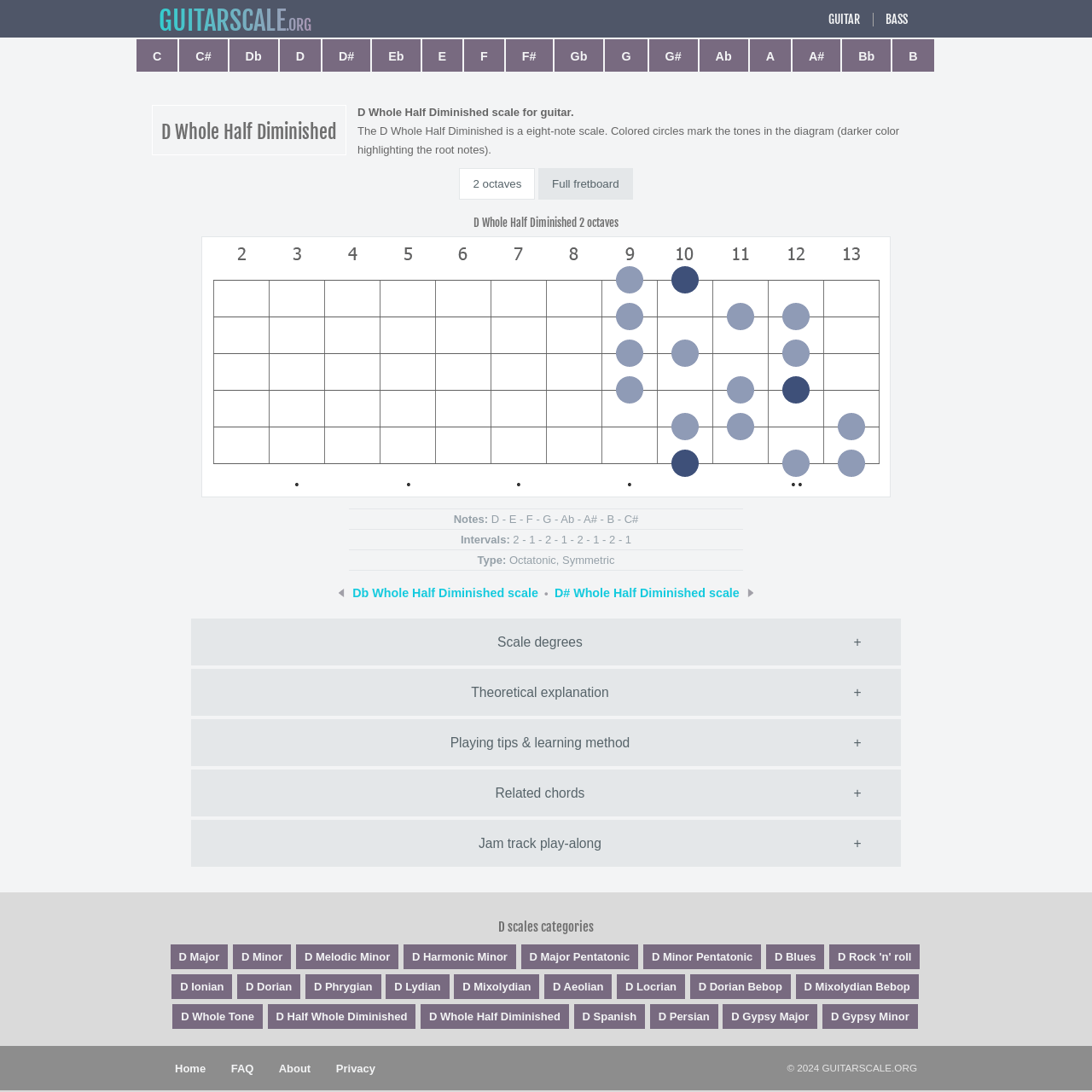What is the formula of the D Whole Half Diminished scale?
Look at the image and respond with a one-word or short-phrase answer.

1 - 2 - b3 - 4 - b5 - #5 - 6 - 7